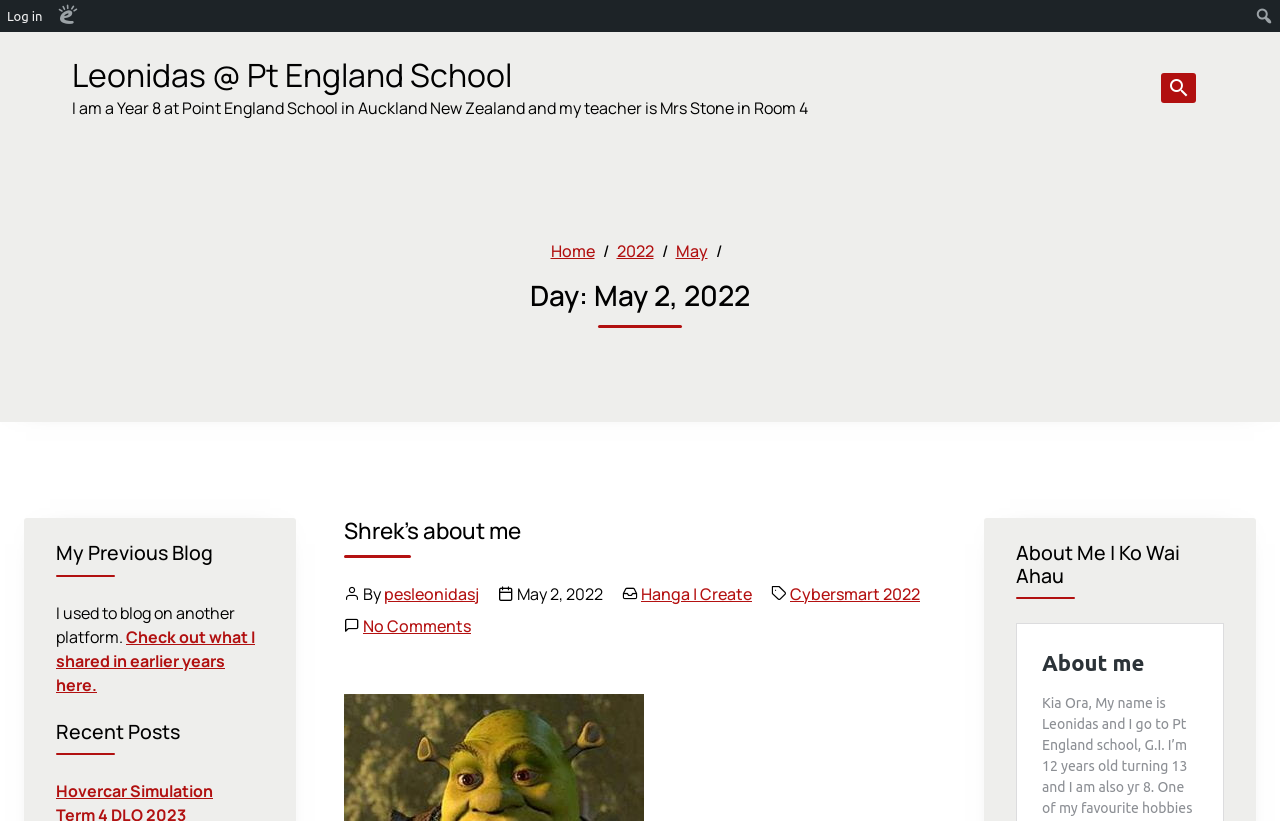Give a complete and precise description of the webpage's appearance.

This webpage appears to be a personal blog of a Year 8 student named Leonidas from Pt England School in Auckland, New Zealand. At the top left corner, there is a login link and a link to information about WordPress. On the top right corner, there is a search textbox.

Below the top section, there is a main navigation menu with links to the blog's homepage and a description of the author. Next to the navigation menu, there is a button to toggle the search interface.

The main content of the page is divided into several sections. The first section displays the page title and basic information, including a breadcrumb navigation with links to the homepage, the year 2022, and the month of May.

Below the breadcrumb navigation, there is a heading that displays the current day, May 2, 2022. Underneath, there is a section titled "My Previous Blog" with a brief description and a link to the author's previous blog posts.

The next section is titled "Recent Posts" and lists a recent blog post titled "Hovercar Simulation". This post has a heading "Shrek's about me" with a link to the post, followed by information about the author, publication date, categories, and tags.

On the right side of the page, there is a section titled "About Me | Ko Wai Ahau" with a heading, but no further content is provided.

Overall, the webpage has a simple layout with a focus on the blog's content, including the author's recent posts and information about themselves.